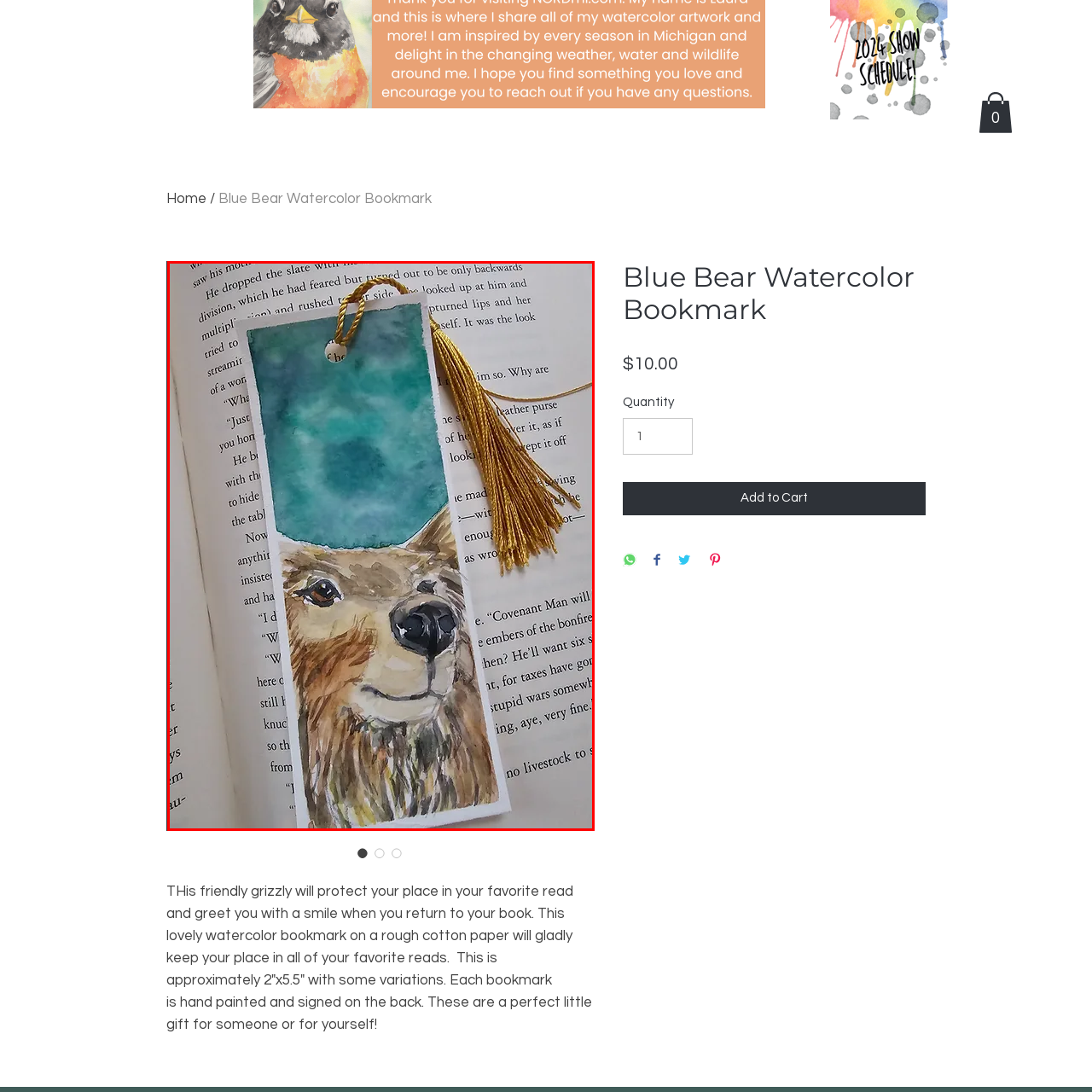View the part of the image marked by the red boundary and provide a one-word or short phrase answer to this question: 
What is the bookmark standing against?

The pages of an open book